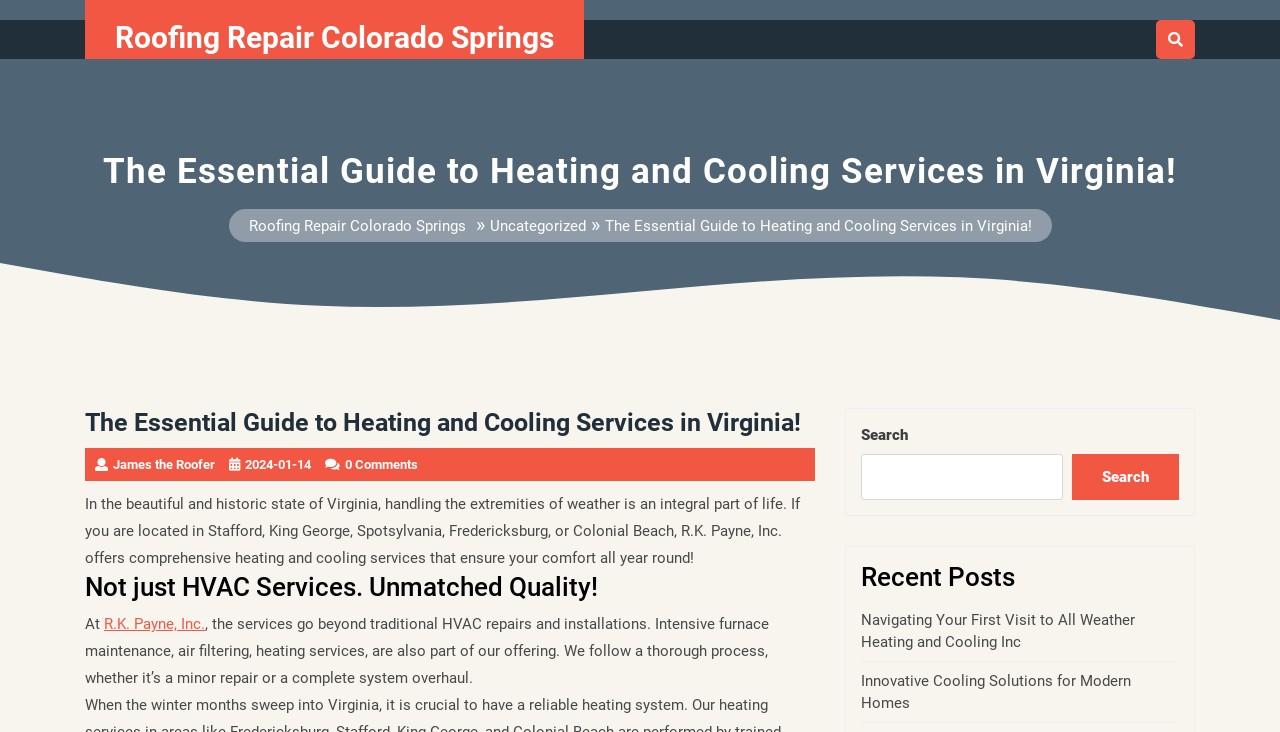Using the information in the image, give a detailed answer to the following question: What is the purpose of the search box?

I found the answer by looking at the search box element on the webpage, which has a label 'Search' and a text input field. The purpose of this element is to allow users to search for content on the website.